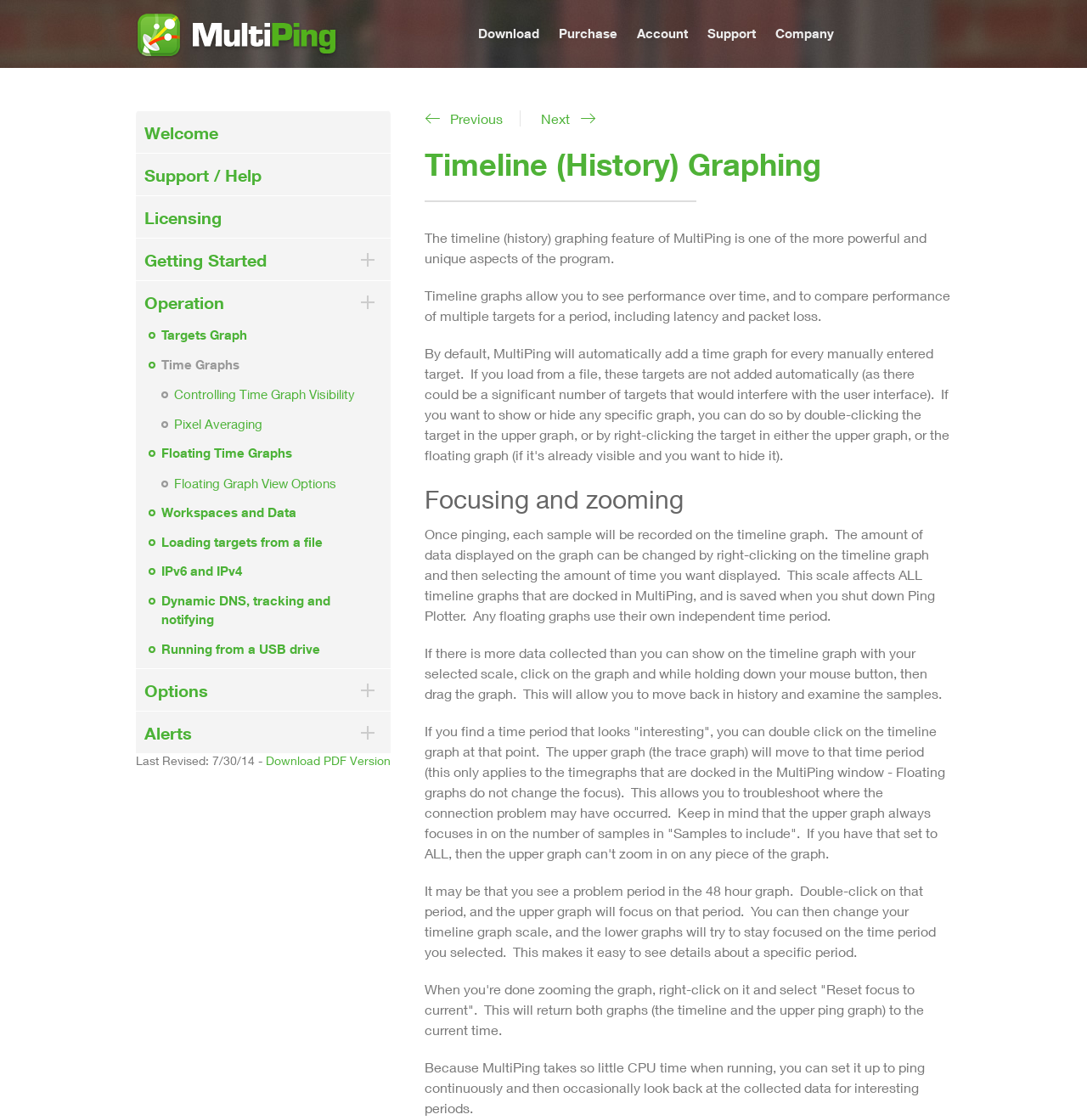Given the element description Purchase, identify the bounding box coordinates for the UI element on the webpage screenshot. The format should be (top-left x, top-left y, bottom-right x, bottom-right y), with values between 0 and 1.

[0.514, 0.023, 0.568, 0.036]